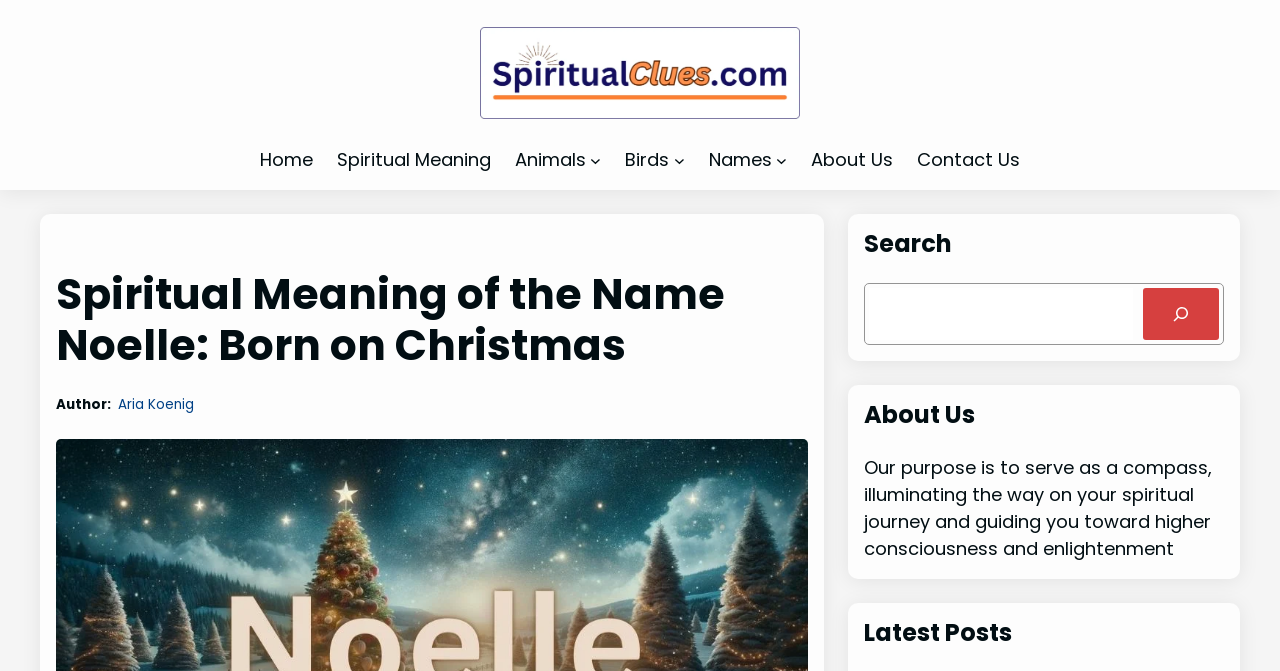Determine the bounding box coordinates for the clickable element required to fulfill the instruction: "Search for something". Provide the coordinates as four float numbers between 0 and 1, i.e., [left, top, right, bottom].

[0.679, 0.43, 0.885, 0.507]